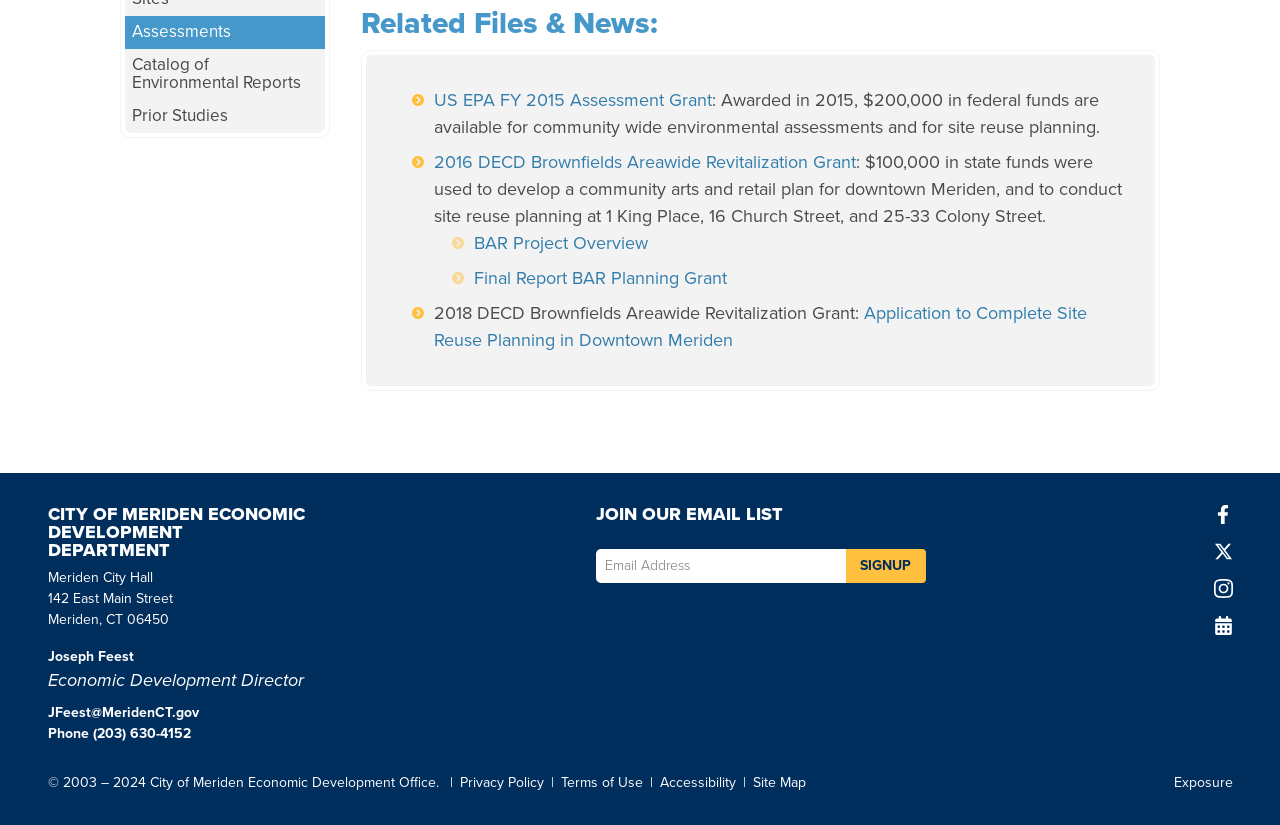Provide the bounding box for the UI element matching this description: "parent_node: SIGNUP name="Email" placeholder="Email Address"".

[0.465, 0.665, 0.661, 0.706]